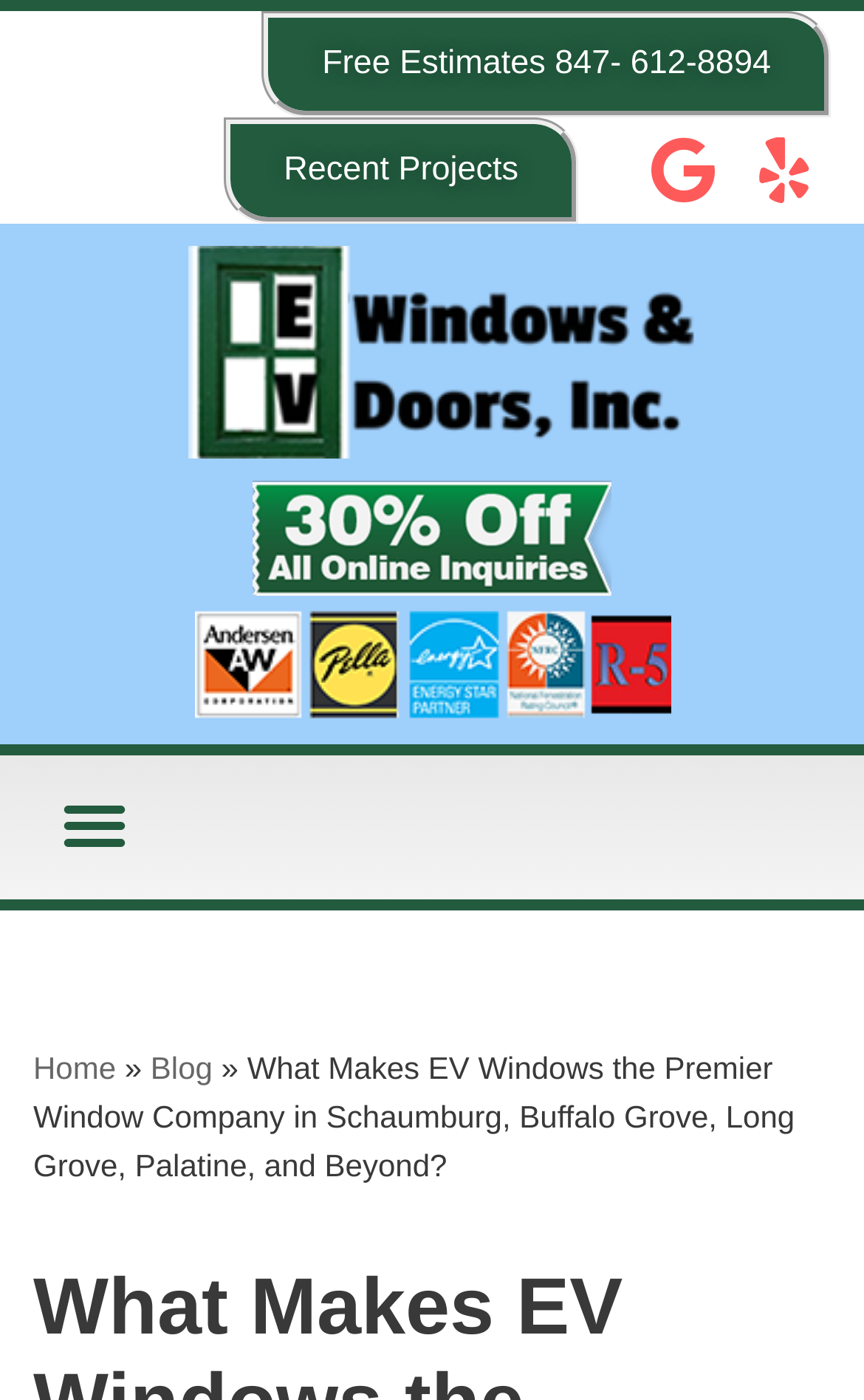From the element description: "Skip to content", extract the bounding box coordinates of the UI element. The coordinates should be expressed as four float numbers between 0 and 1, in the order [left, top, right, bottom].

[0.0, 0.051, 0.077, 0.082]